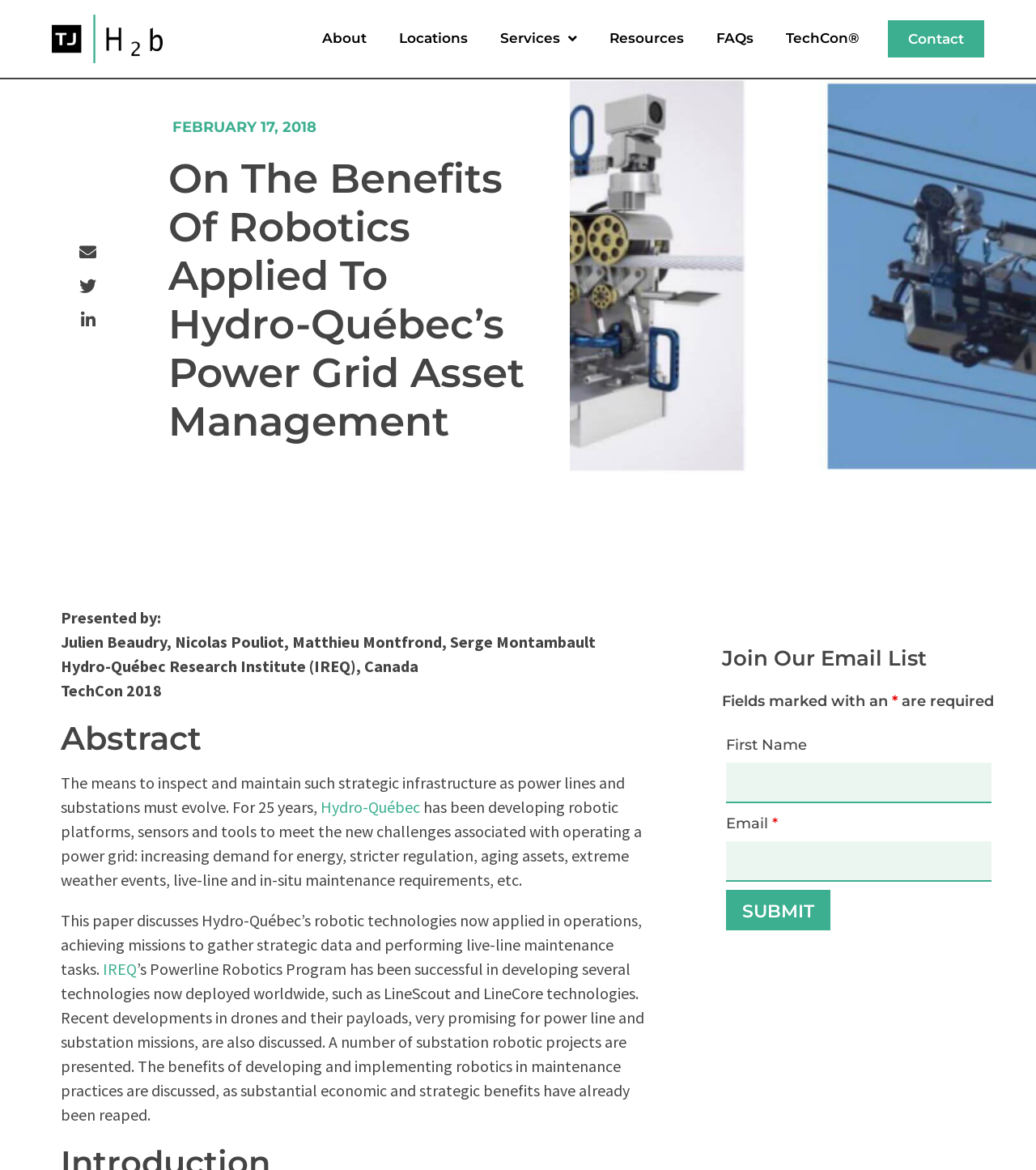Please identify the primary heading of the webpage and give its text content.

On The Benefits Of Robotics Applied To Hydro-Québec’s Power Grid Asset Management